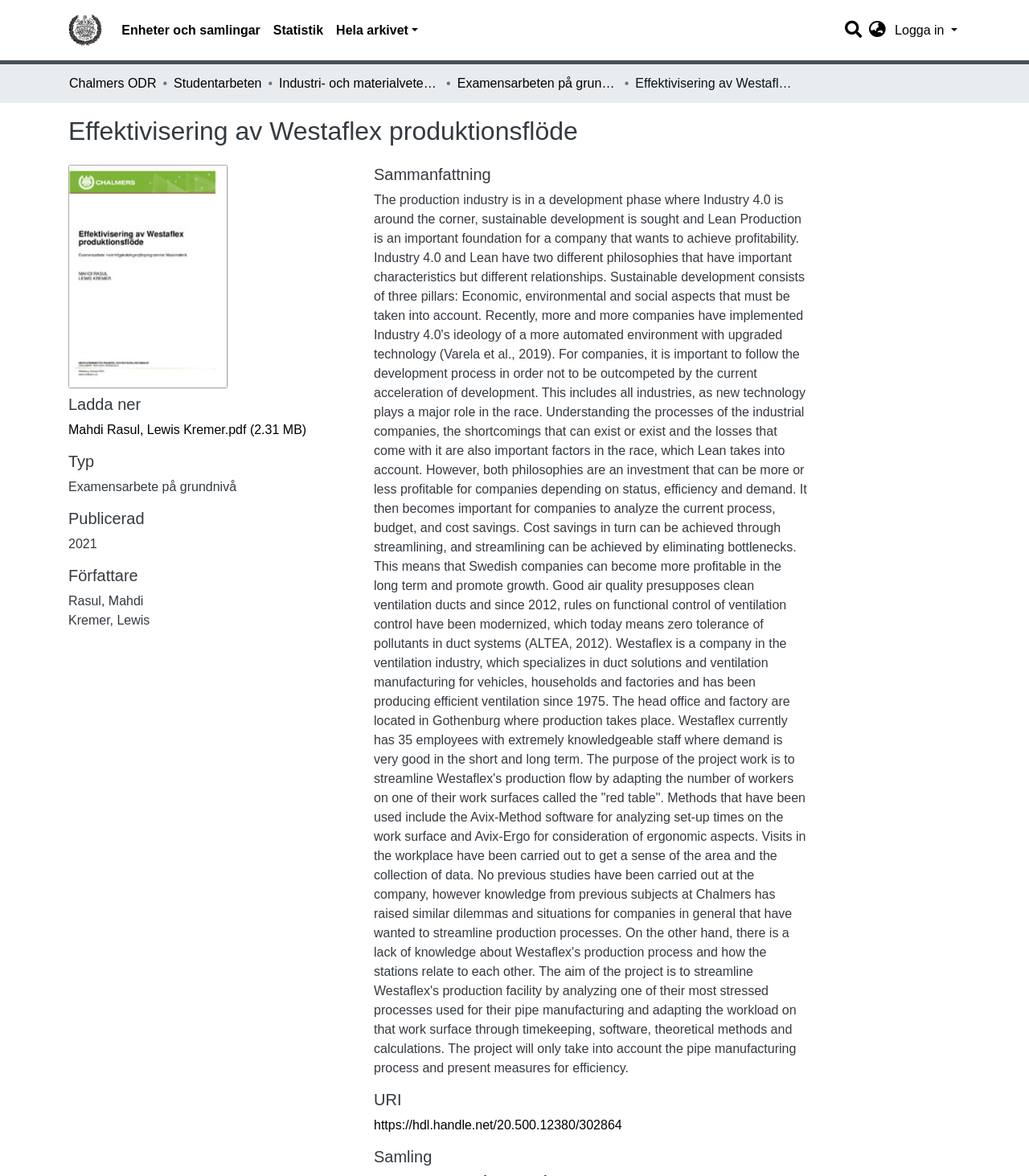Please identify the bounding box coordinates of the area that needs to be clicked to follow this instruction: "Search for something".

[0.819, 0.018, 0.839, 0.034]